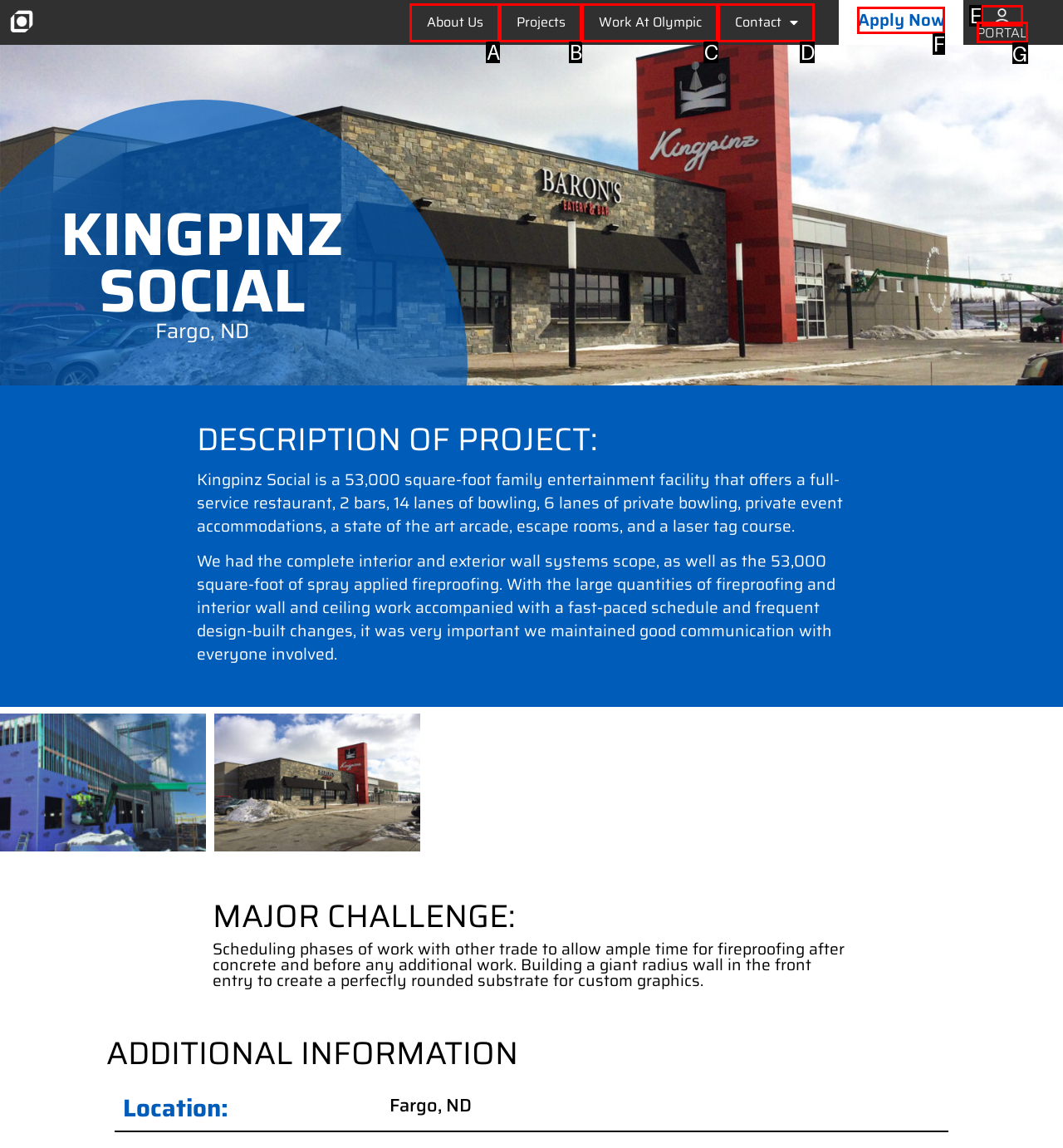Determine the HTML element that best matches this description: Work At Olympic from the given choices. Respond with the corresponding letter.

C